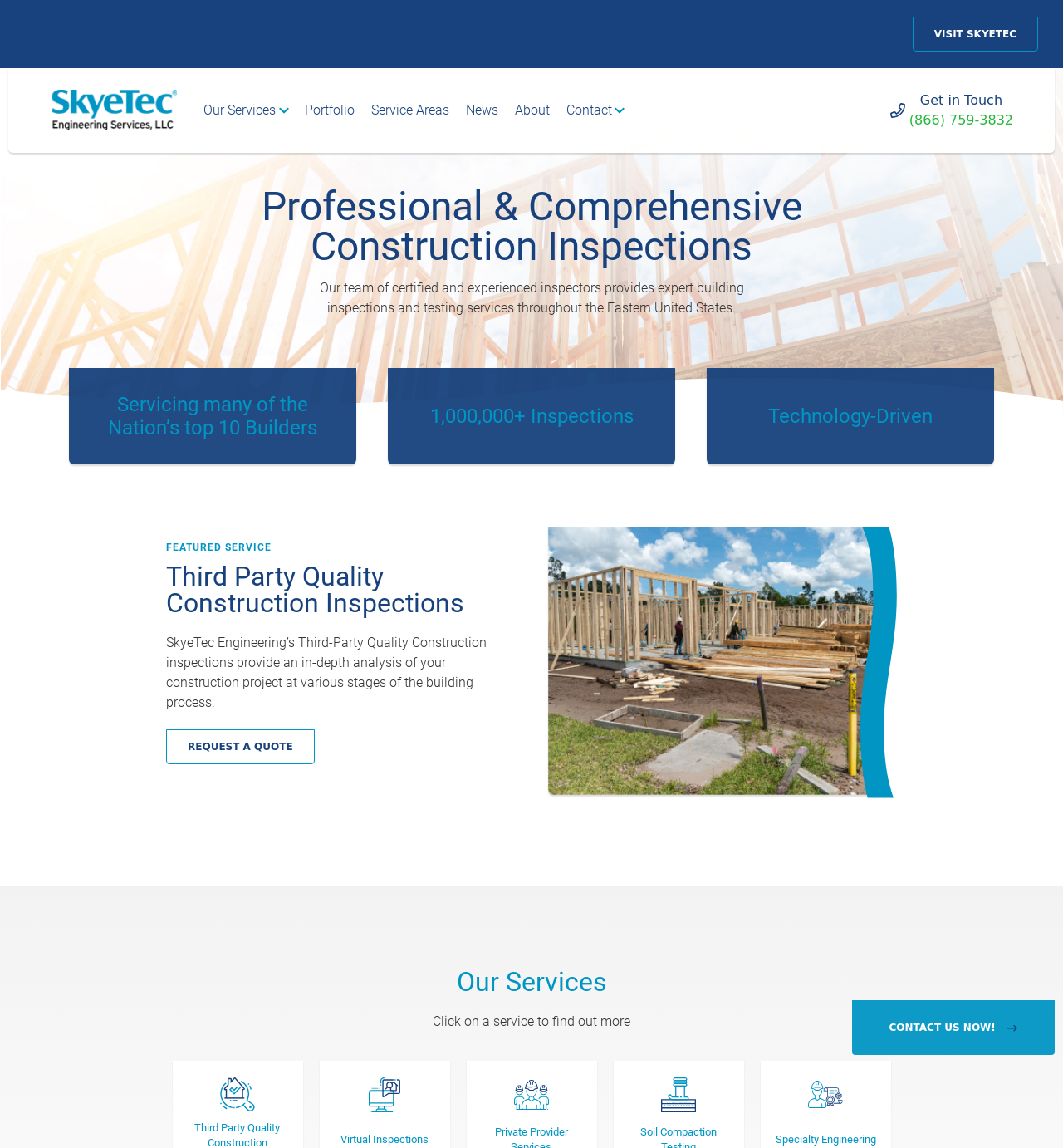How can I request a quote from SkyeTec Engineering?
Based on the image, please offer an in-depth response to the question.

I found this information by looking at the link element with the text 'REQUEST A QUOTE' which is located below the featured service description, providing a clear call-to-action for potential customers.